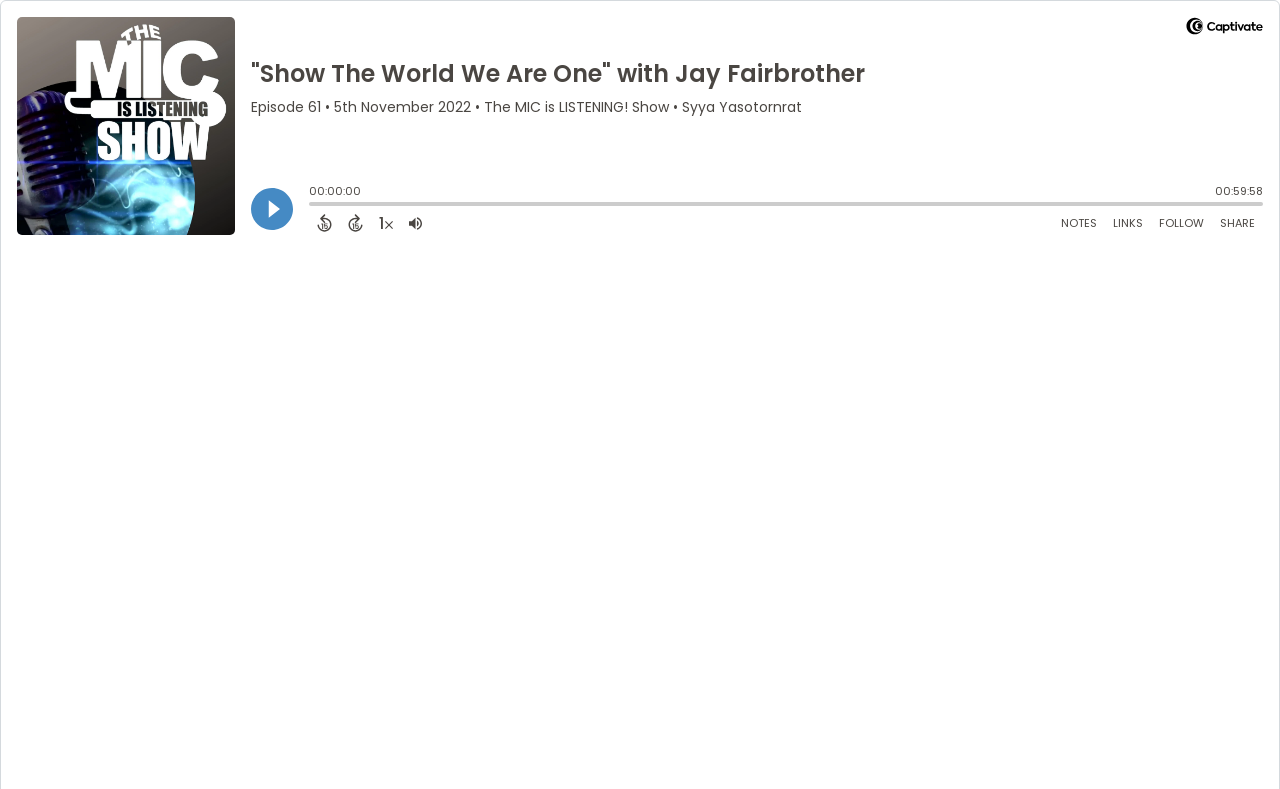Please determine the bounding box coordinates of the element to click on in order to accomplish the following task: "Share Episode". Ensure the coordinates are four float numbers ranging from 0 to 1, i.e., [left, top, right, bottom].

[0.947, 0.267, 0.987, 0.298]